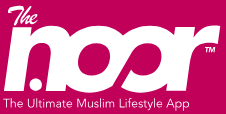Using the information from the screenshot, answer the following question thoroughly:
What is the purpose of the application?

The purpose of the application is inferred from the tagline 'The Ultimate Muslim Lifestyle App' which emphasizes the app's mission to provide resources, support, and guidance that resonate with users seeking to enrich their spiritual and everyday lives.